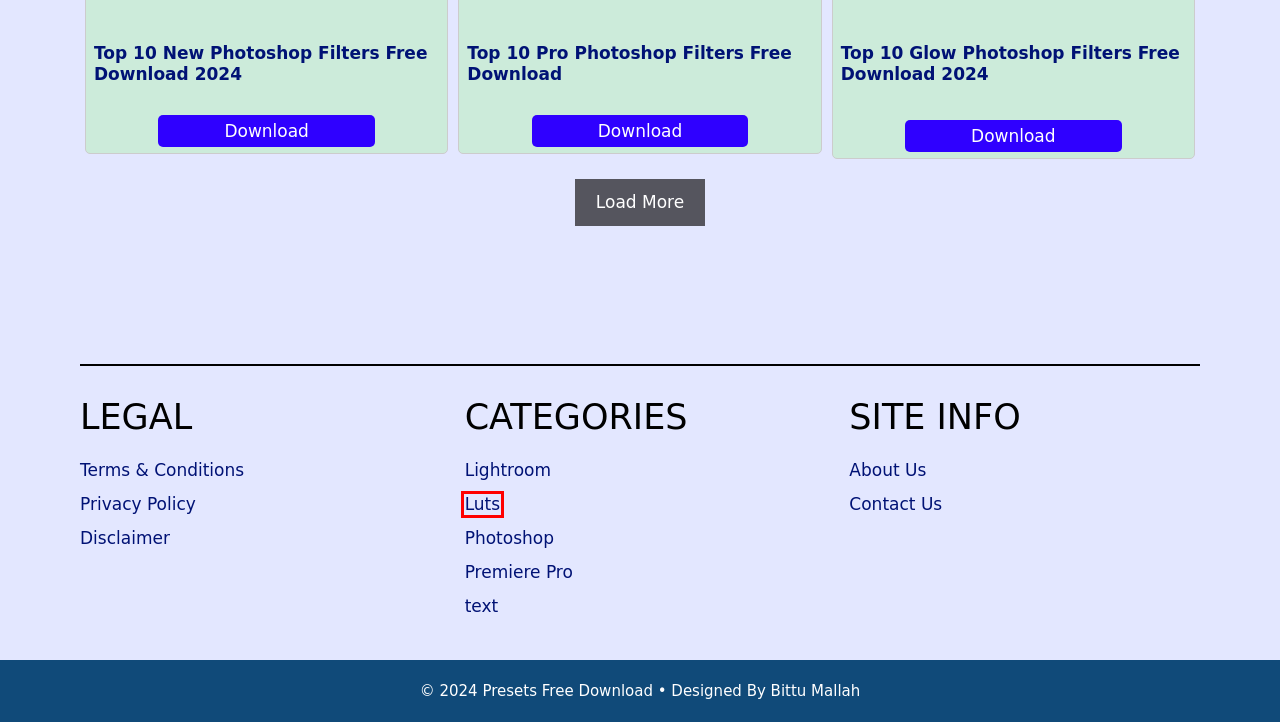Using the screenshot of a webpage with a red bounding box, pick the webpage description that most accurately represents the new webpage after the element inside the red box is clicked. Here are the candidates:
A. Terms & Conditions
B. text Archives - Presets Free Download
C. Disclaimer
D. Top 10 Glow Photoshop Filters Free Download 2024
E. Lightroom Archives - Presets Free Download
F. Top 10 New Photoshop Filters Free Download 2024
G. Privacy Policy
H. Luts Archives - Presets Free Download

H